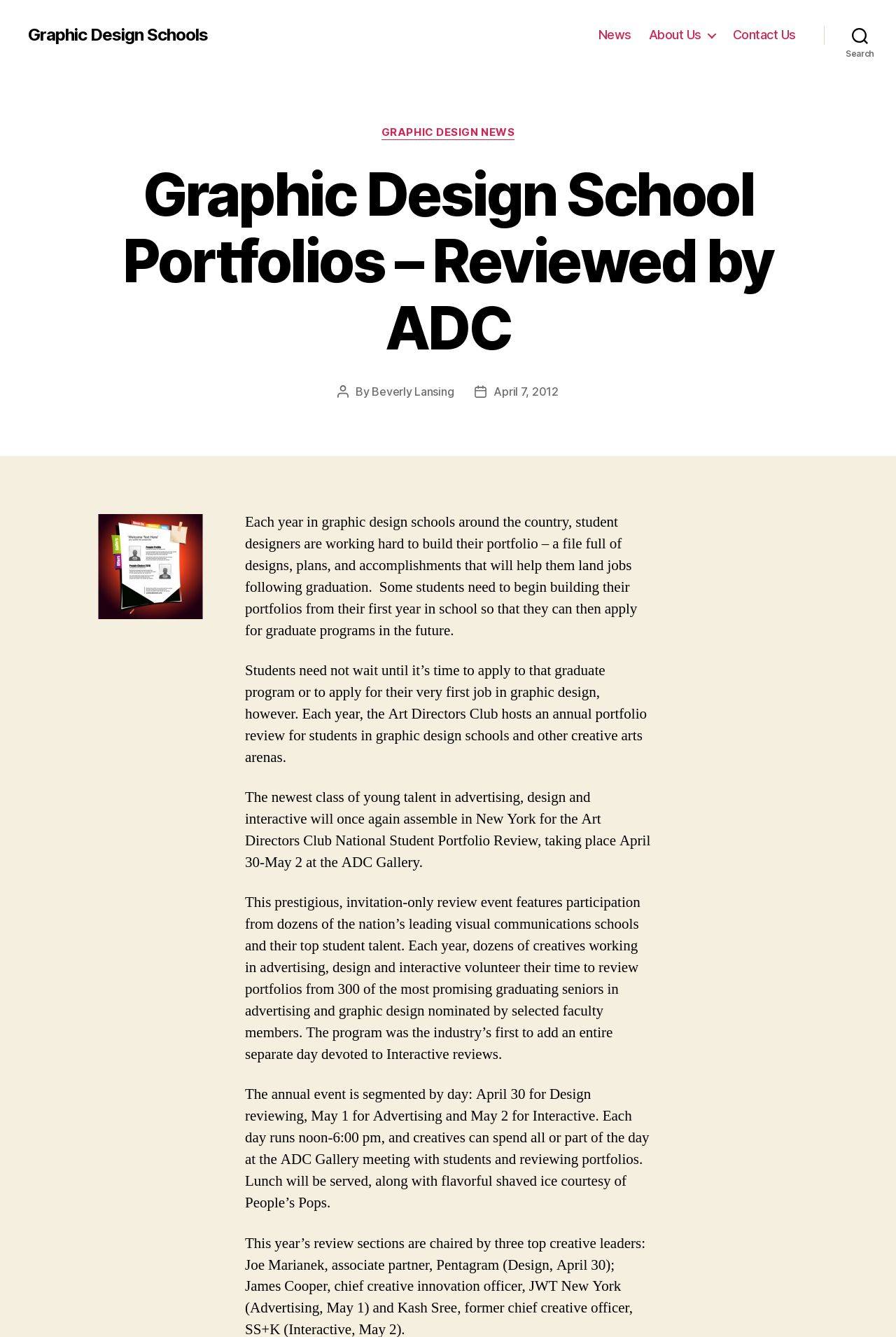From the element description About Us, predict the bounding box coordinates of the UI element. The coordinates must be specified in the format (top-left x, top-left y, bottom-right x, bottom-right y) and should be within the 0 to 1 range.

[0.724, 0.021, 0.798, 0.032]